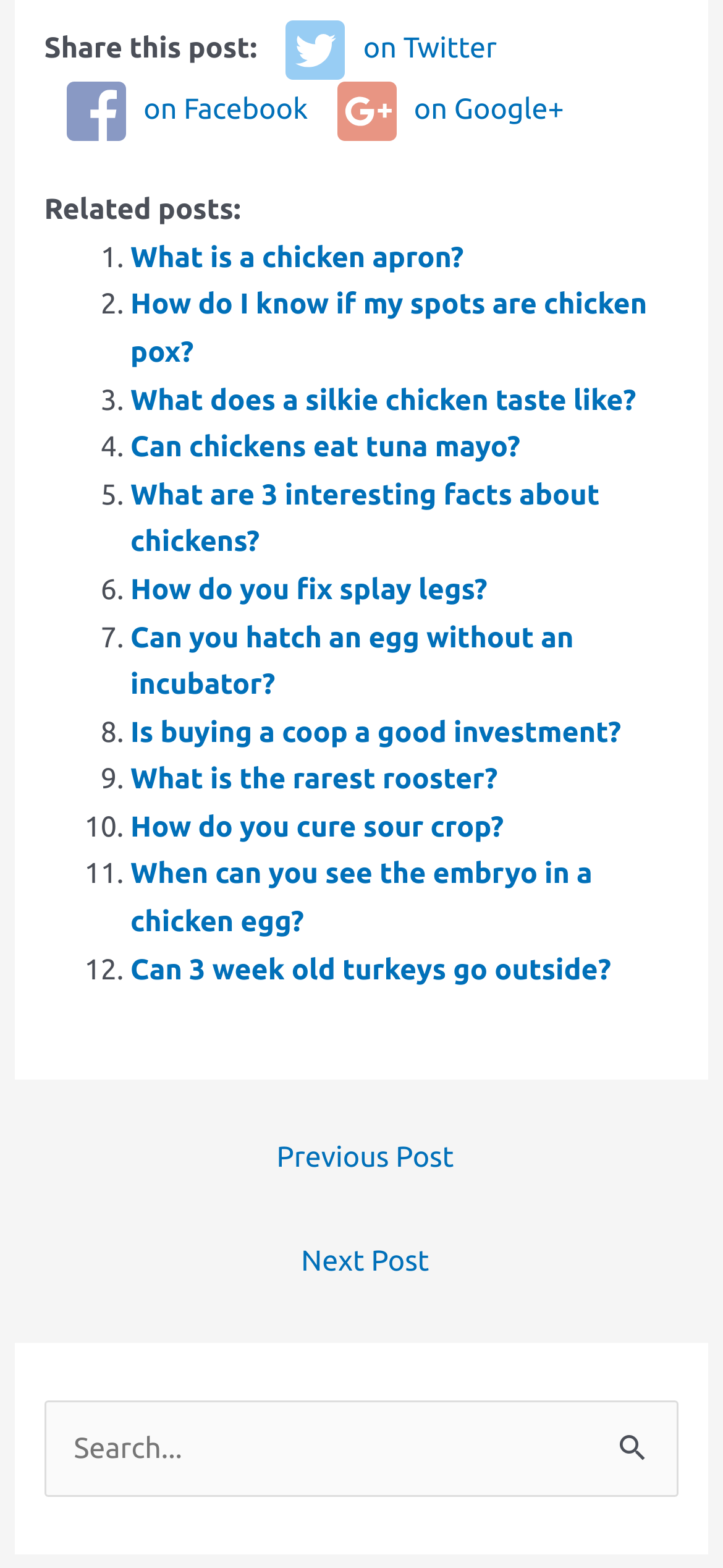Based on the element description on Facebook, identify the bounding box coordinates for the UI element. The coordinates should be in the format (top-left x, top-left y, bottom-right x, bottom-right y) and within the 0 to 1 range.

[0.092, 0.05, 0.426, 0.089]